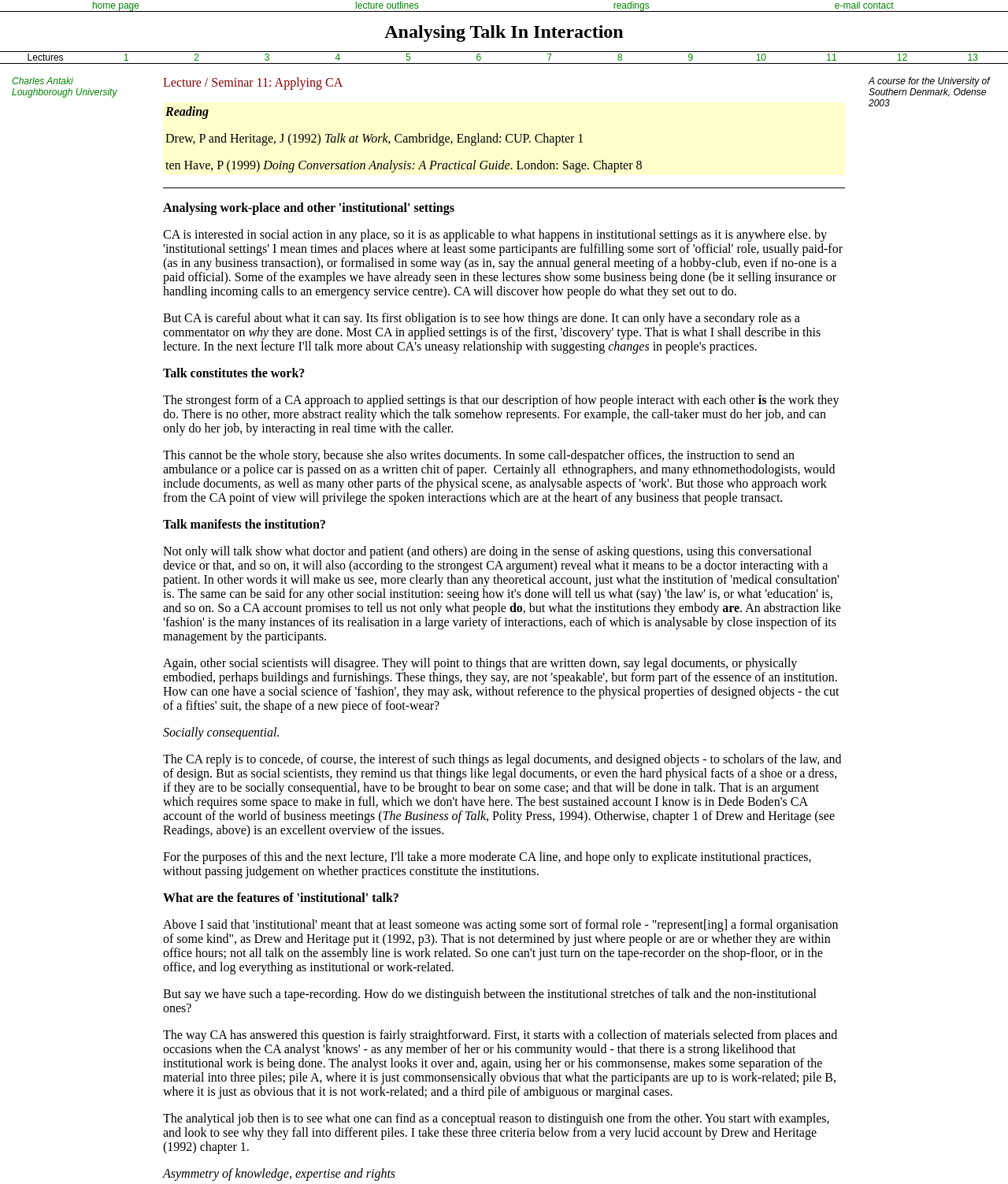Provide a short answer to the following question with just one word or phrase: What is the name of the university mentioned on this page?

Loughborough University